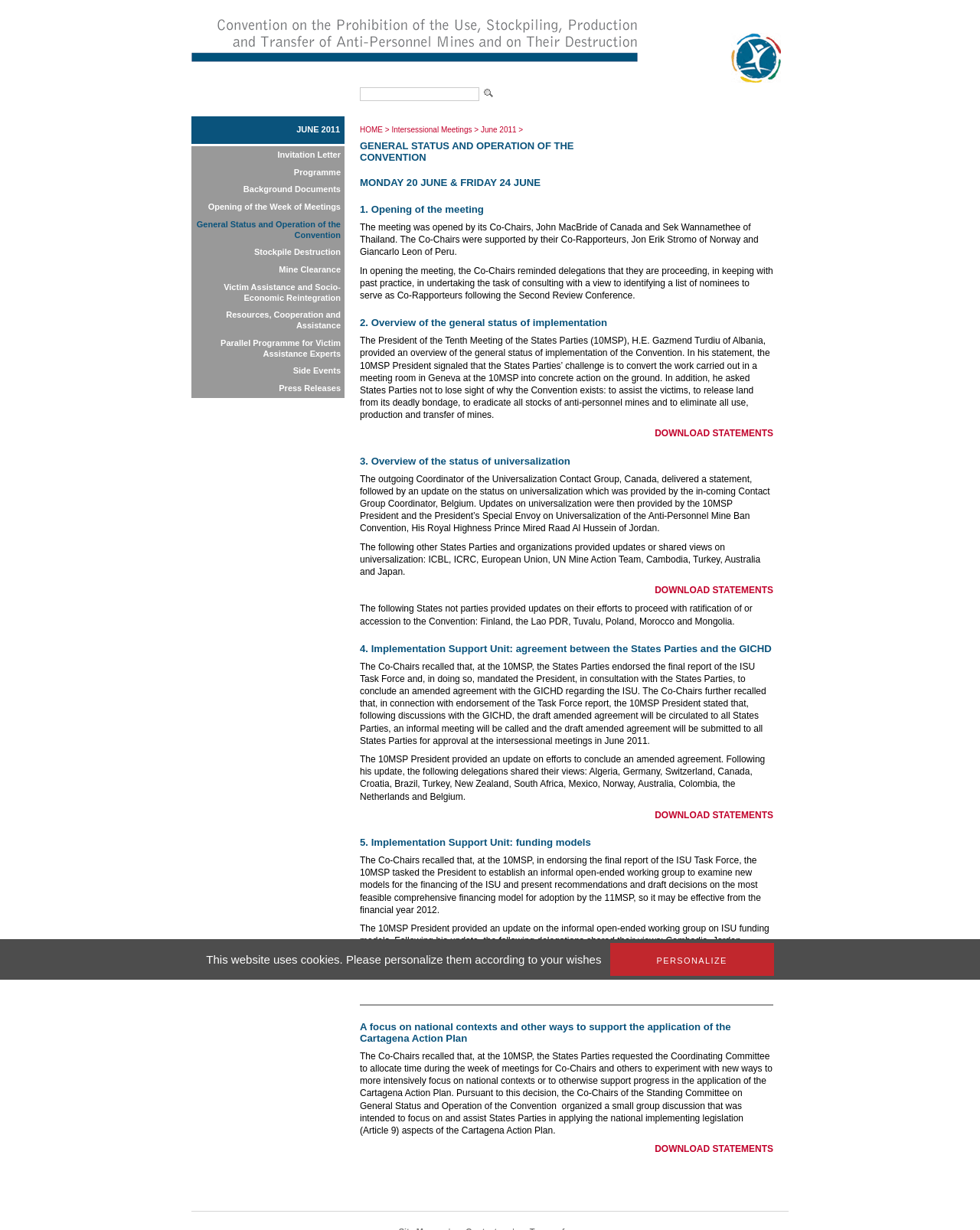Give a short answer using one word or phrase for the question:
How many headings are there in the webpage?

7